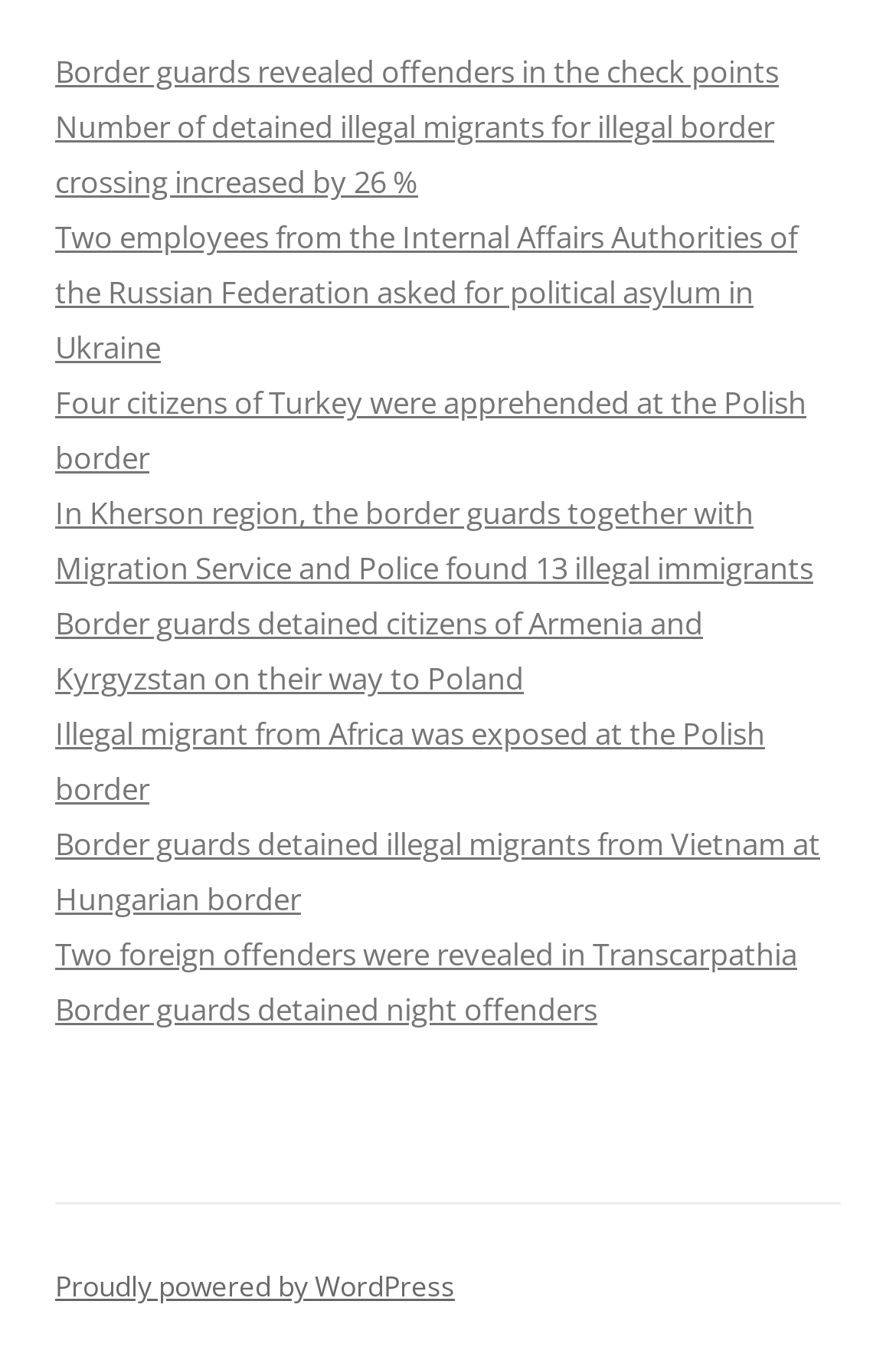Can you identify the bounding box coordinates of the clickable region needed to carry out this instruction: 'Learn about citizens of Turkey apprehended at the Polish border'? The coordinates should be four float numbers within the range of 0 to 1, stated as [left, top, right, bottom].

[0.062, 0.279, 0.9, 0.35]